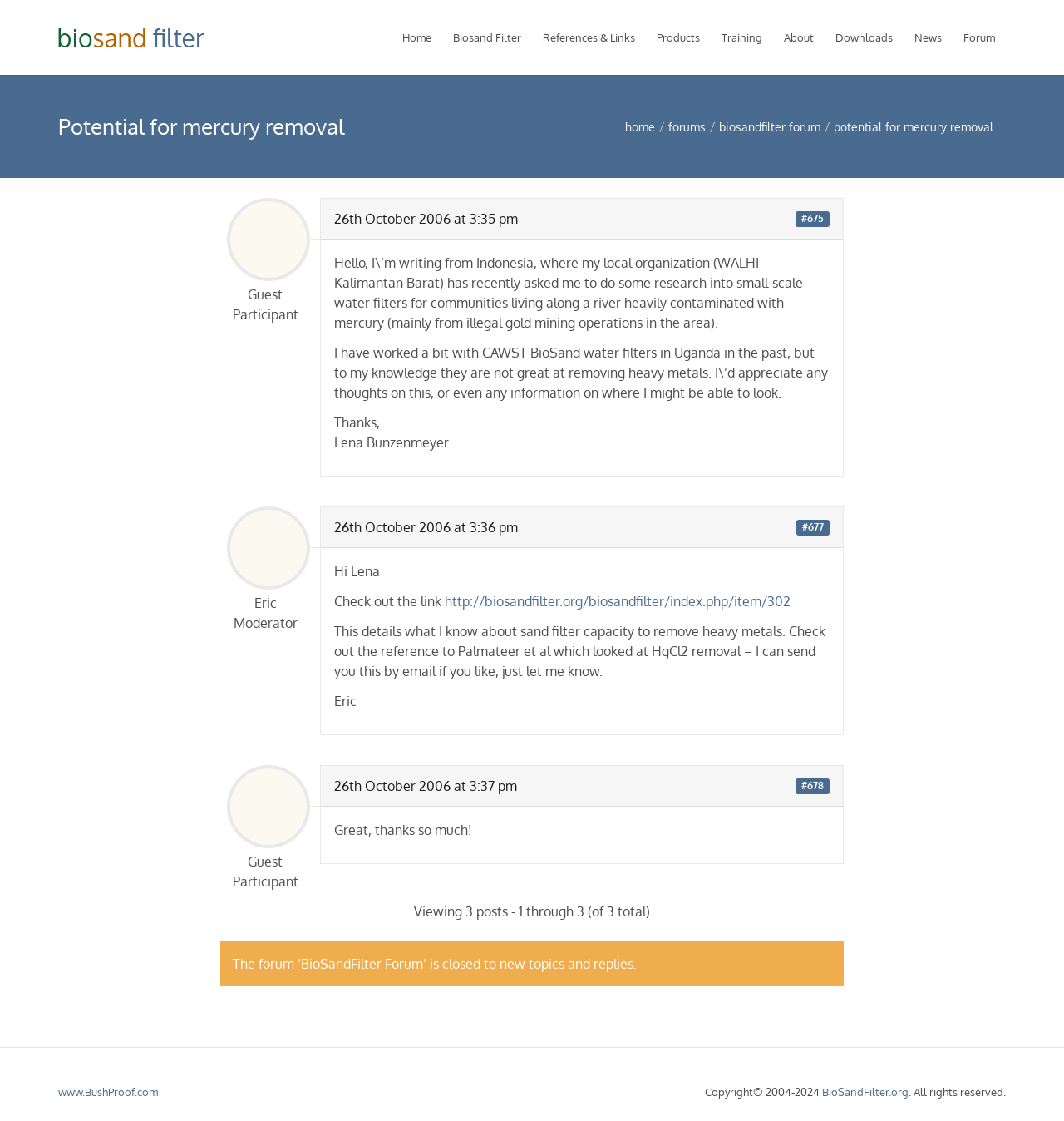Please identify the bounding box coordinates of the clickable region that I should interact with to perform the following instruction: "View the forum post #675". The coordinates should be expressed as four float numbers between 0 and 1, i.e., [left, top, right, bottom].

[0.753, 0.189, 0.774, 0.201]